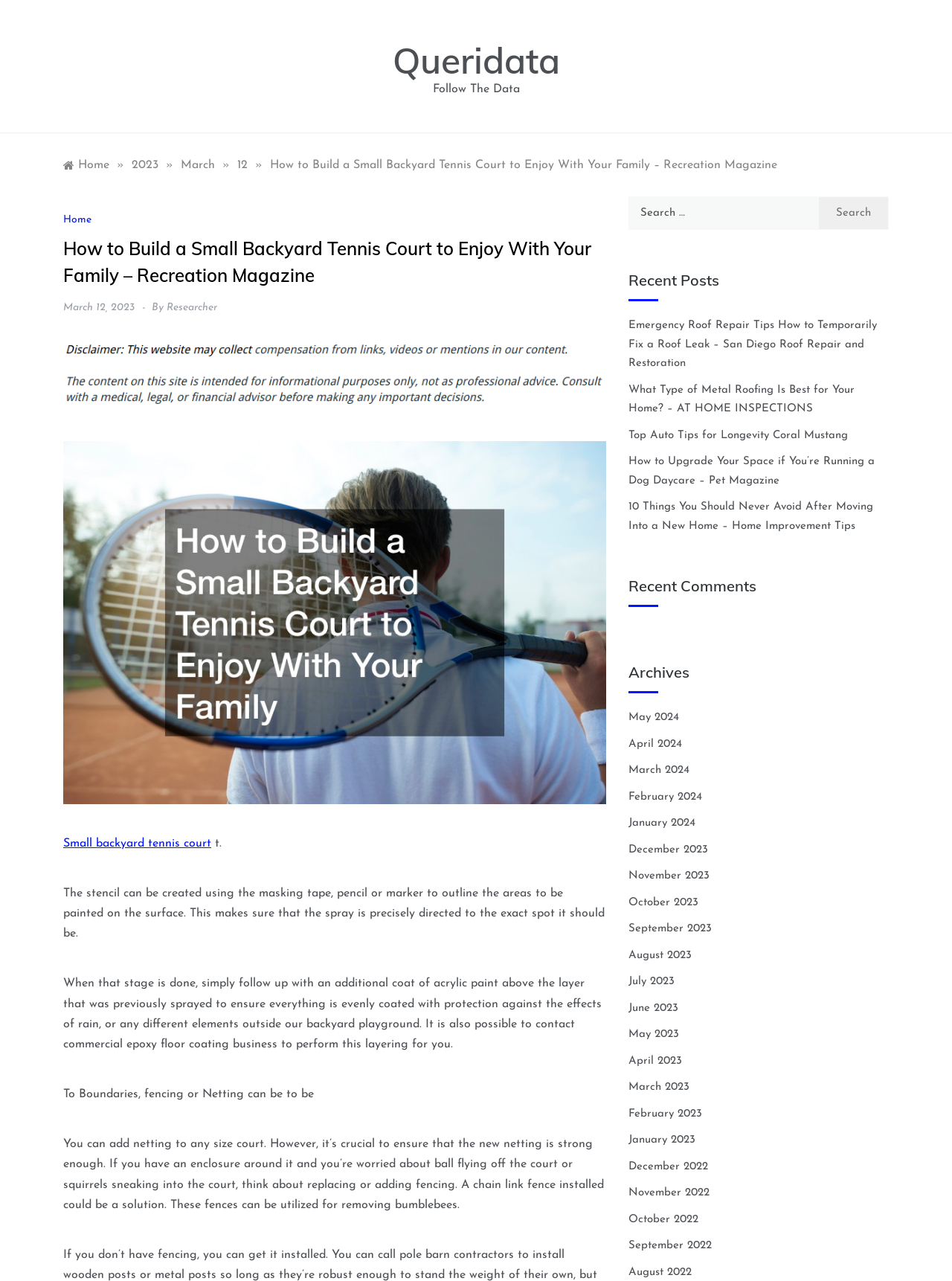Indicate the bounding box coordinates of the clickable region to achieve the following instruction: "Read the article about building a small backyard tennis court."

[0.066, 0.183, 0.637, 0.225]